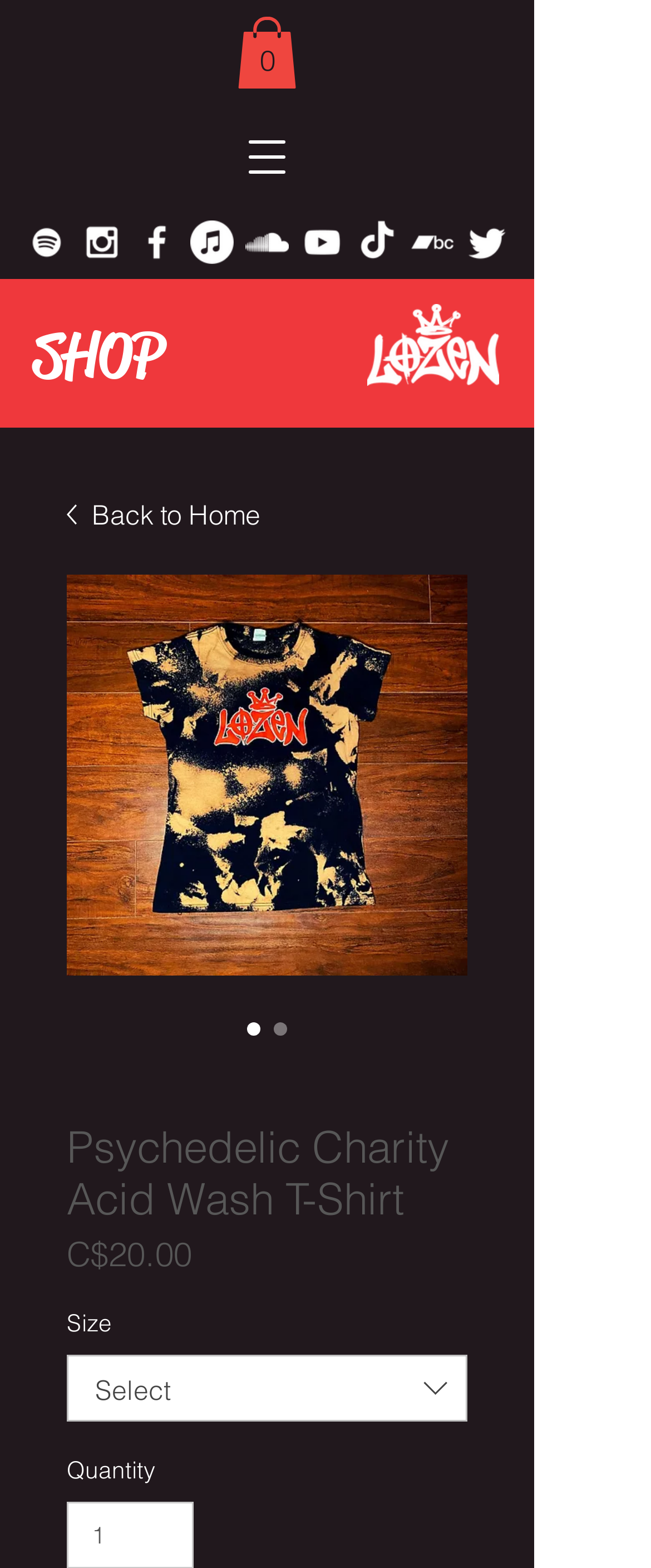Use a single word or phrase to answer the question:
What is the current quantity of the product in the cart?

0